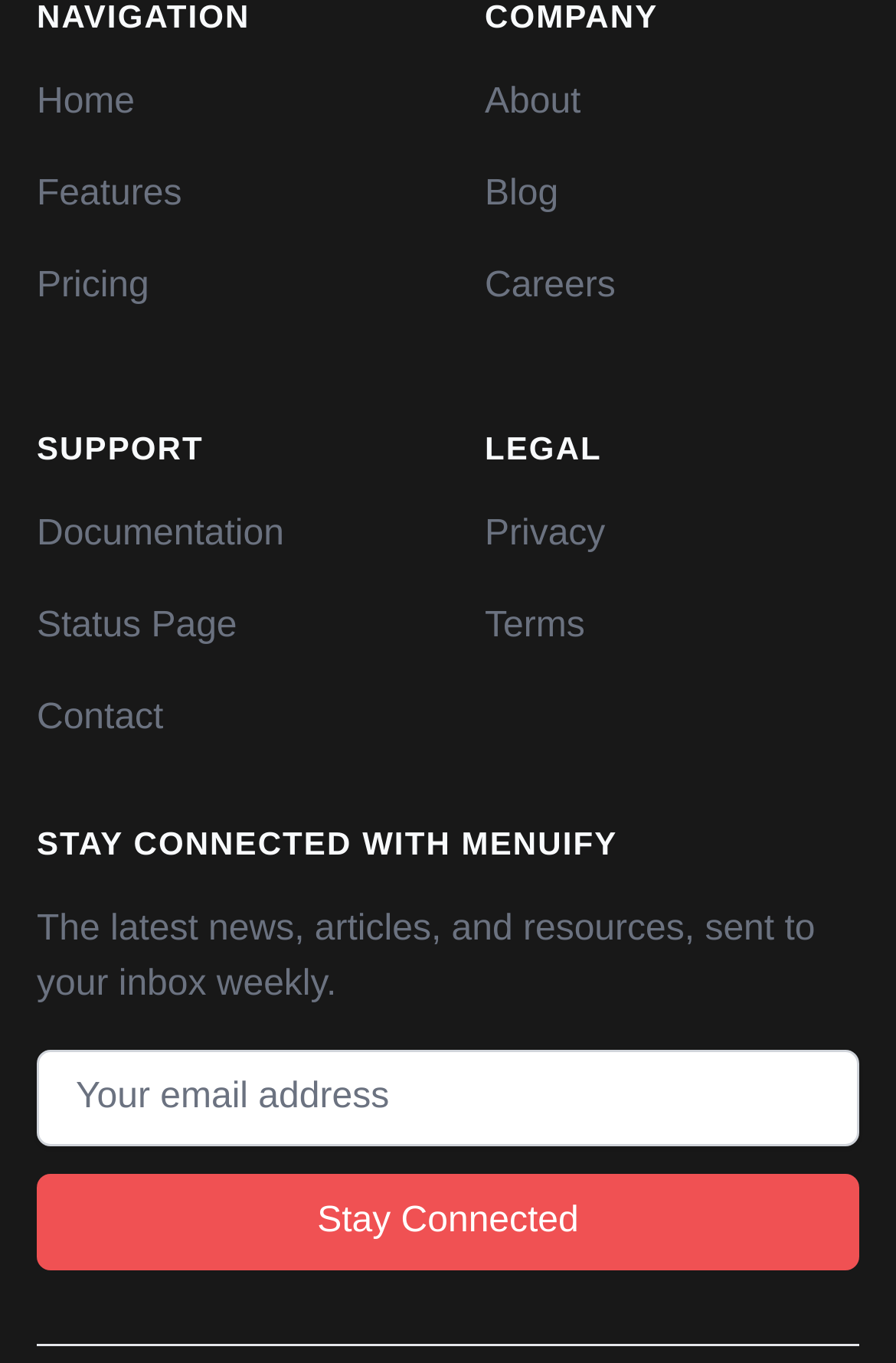What is the purpose of the textbox?
From the screenshot, provide a brief answer in one word or phrase.

Enter email address